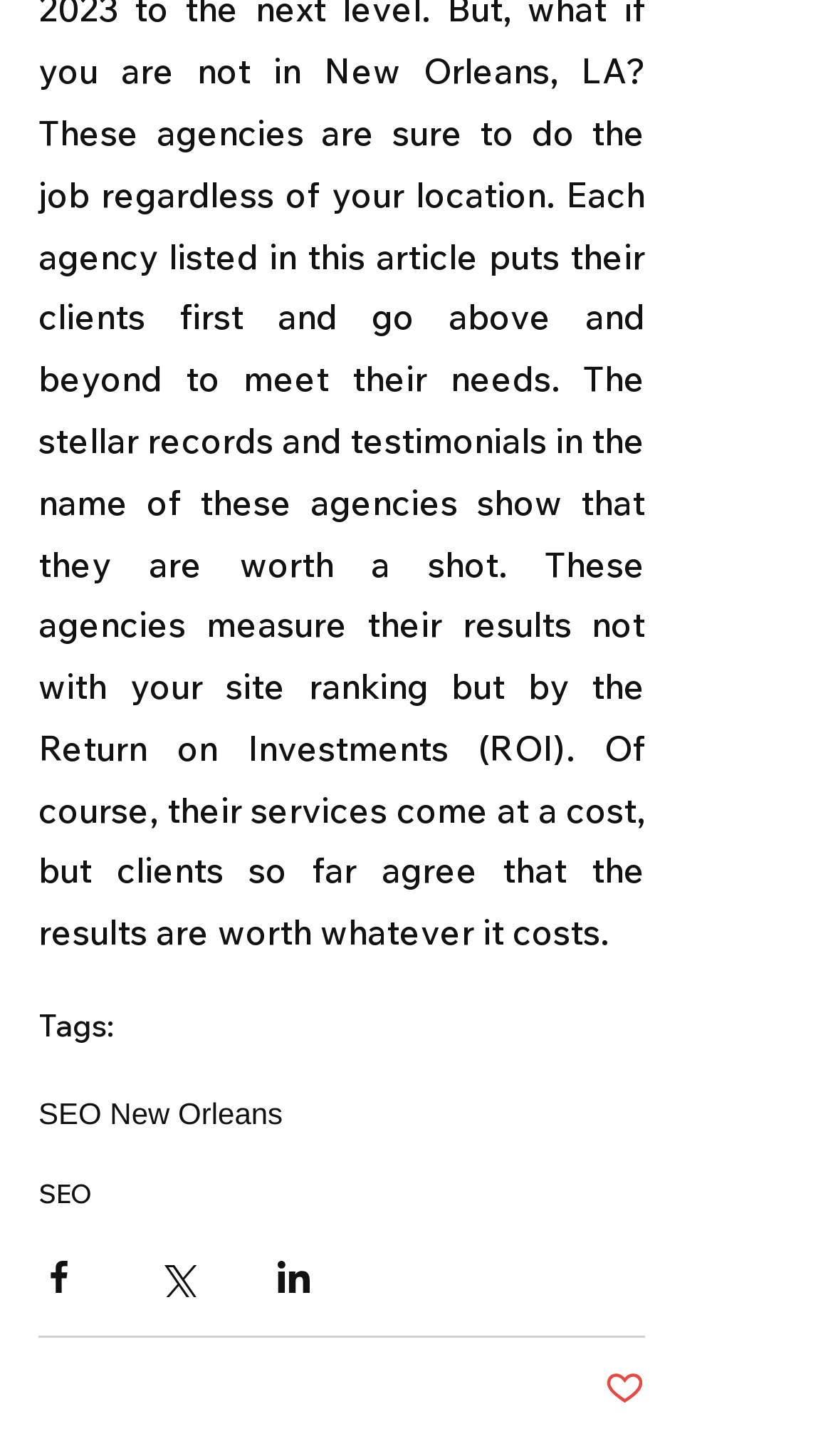How many images are associated with the sharing buttons?
Please answer the question with a detailed and comprehensive explanation.

There are three images associated with the sharing buttons because each of the three social media sharing buttons, Facebook, Twitter, and LinkedIn, has an image icon next to it.